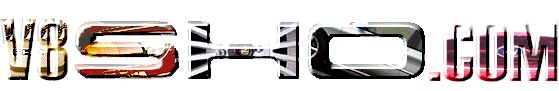Please answer the following question as detailed as possible based on the image: 
What is incorporated within each letter of the logo?

The logo of the website 'v8sho.com' is creatively designed with the letters forming the word 'SHO' arranged in a way that incorporates various automotive images within each letter, reflecting the site's focus on V8 SHO vehicles.